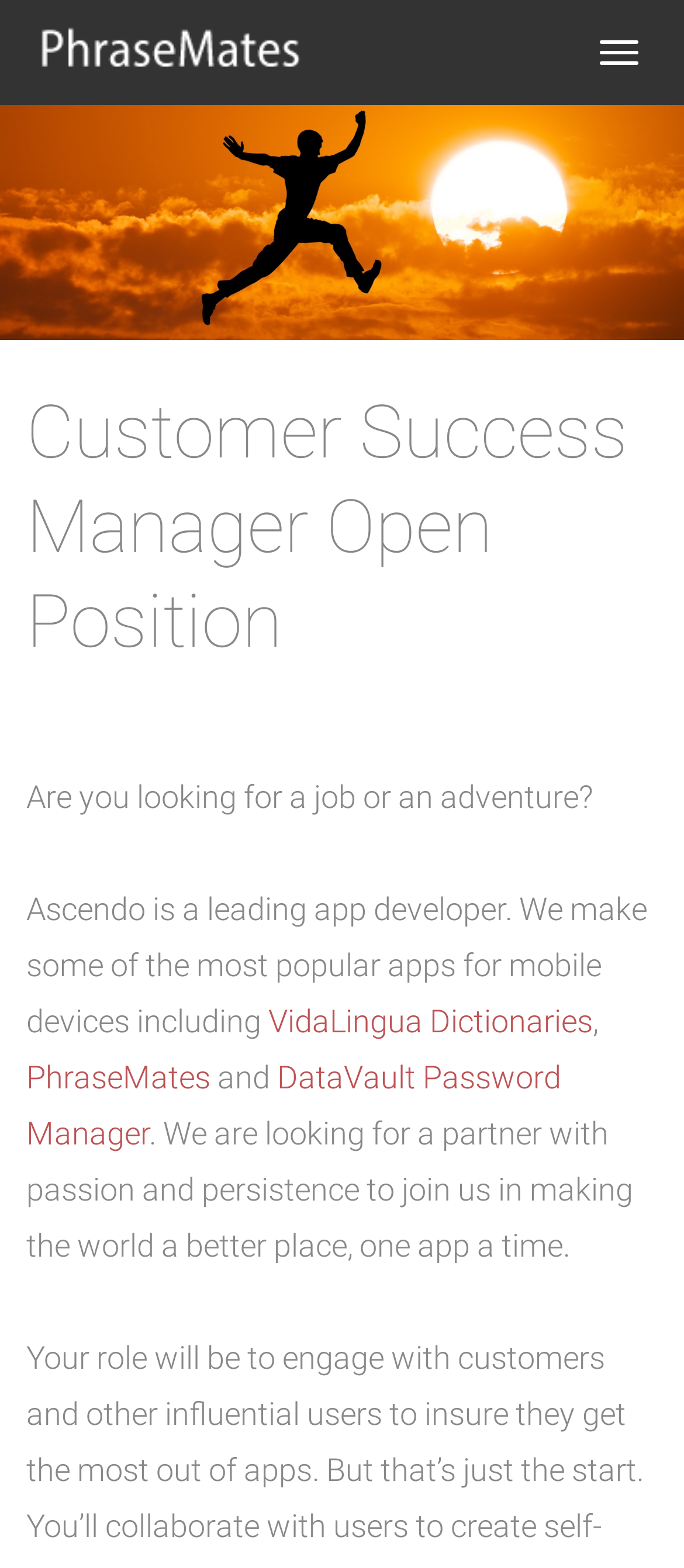Given the element description, predict the bounding box coordinates in the format (top-left x, top-left y, bottom-right x, bottom-right y), using floating point numbers between 0 and 1: aria-label="Toggle navigation"

None